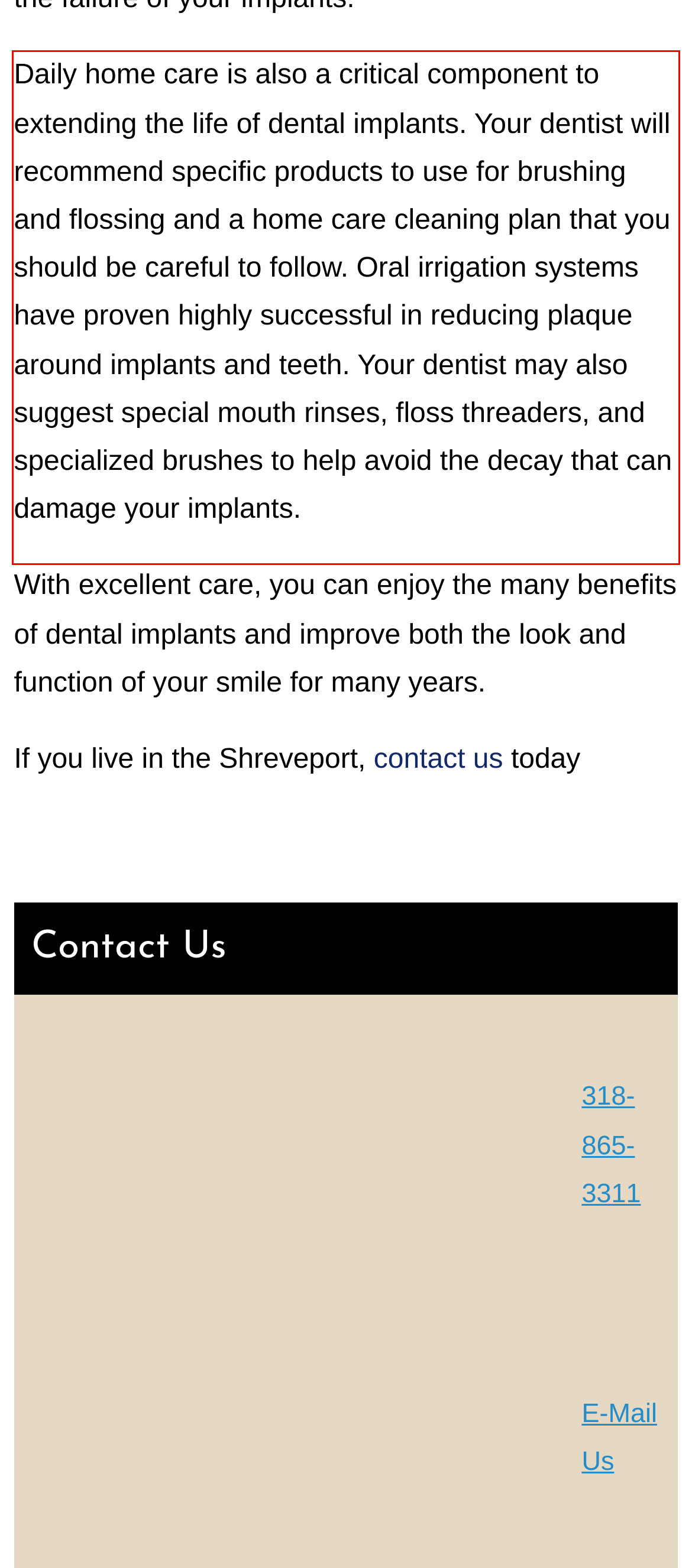You are provided with a screenshot of a webpage that includes a UI element enclosed in a red rectangle. Extract the text content inside this red rectangle.

Daily home care is also a critical component to extending the life of dental implants. Your dentist will recommend specific products to use for brushing and flossing and a home care cleaning plan that you should be careful to follow. Oral irrigation systems have proven highly successful in reducing plaque around implants and teeth. Your dentist may also suggest special mouth rinses, floss threaders, and specialized brushes to help avoid the decay that can damage your implants.